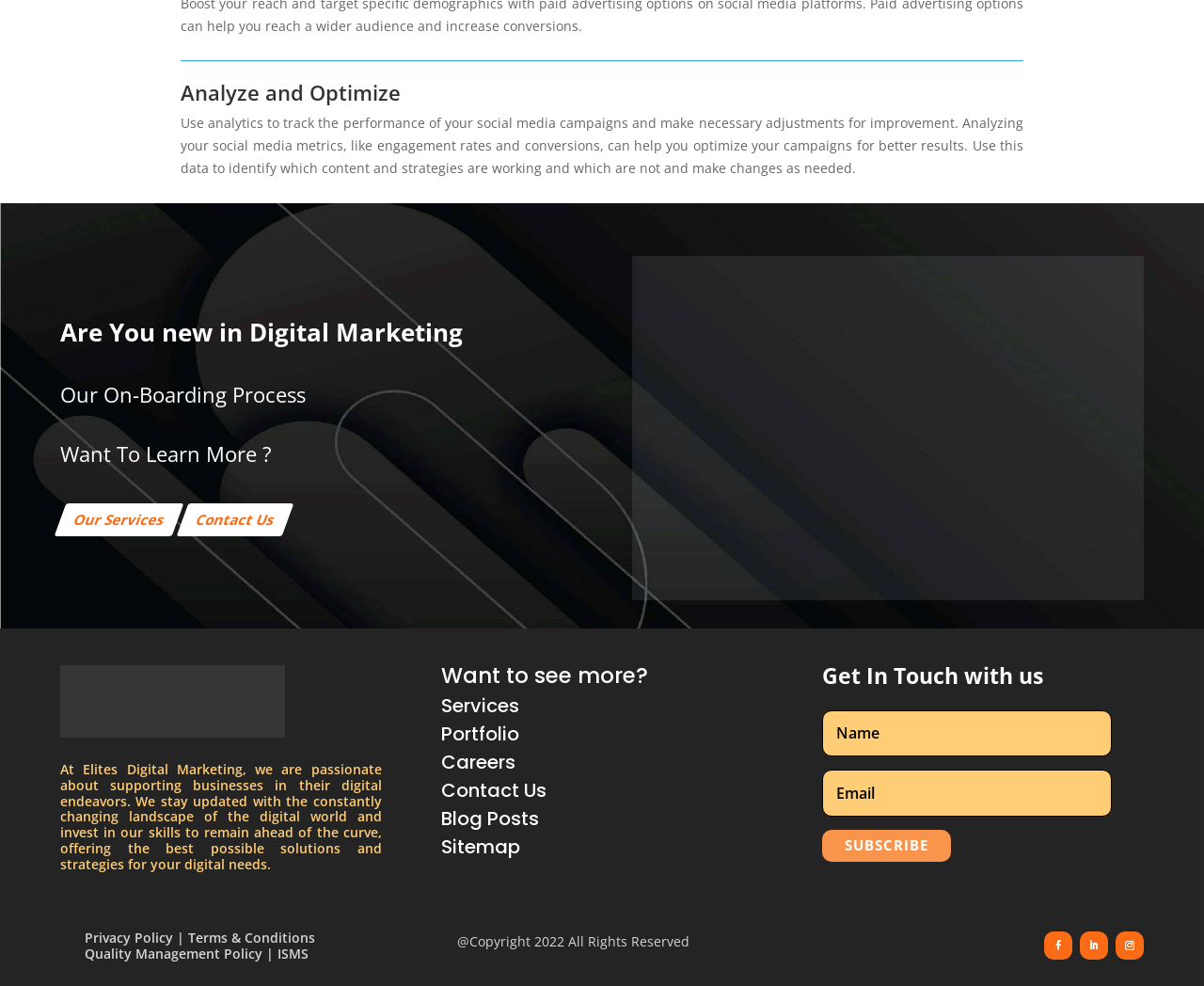Pinpoint the bounding box coordinates of the element to be clicked to execute the instruction: "Click on 'Contact Us'".

[0.147, 0.511, 0.244, 0.544]